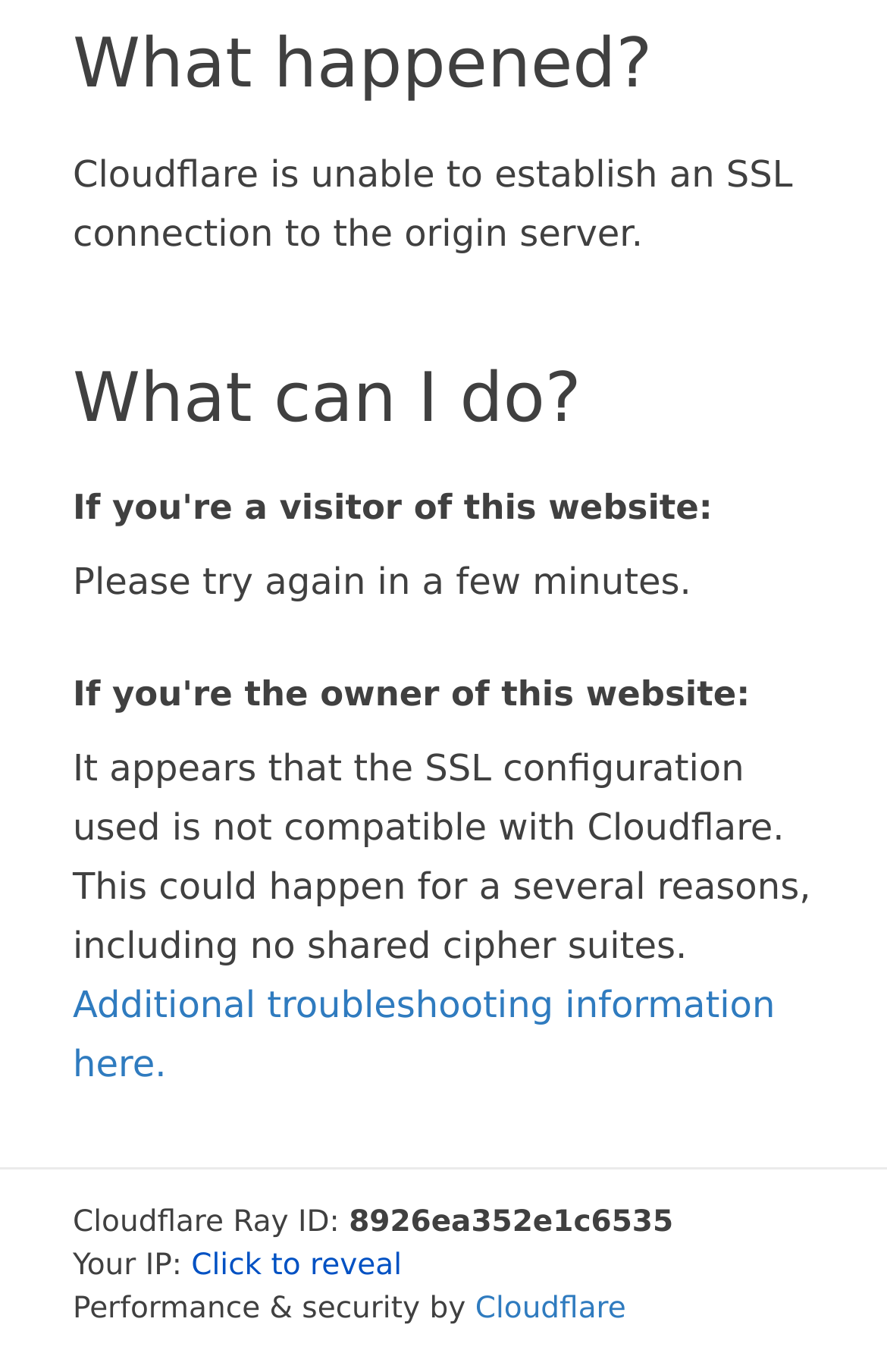Provide the bounding box coordinates for the specified HTML element described in this description: "Additional troubleshooting information here.". The coordinates should be four float numbers ranging from 0 to 1, in the format [left, top, right, bottom].

[0.082, 0.717, 0.874, 0.792]